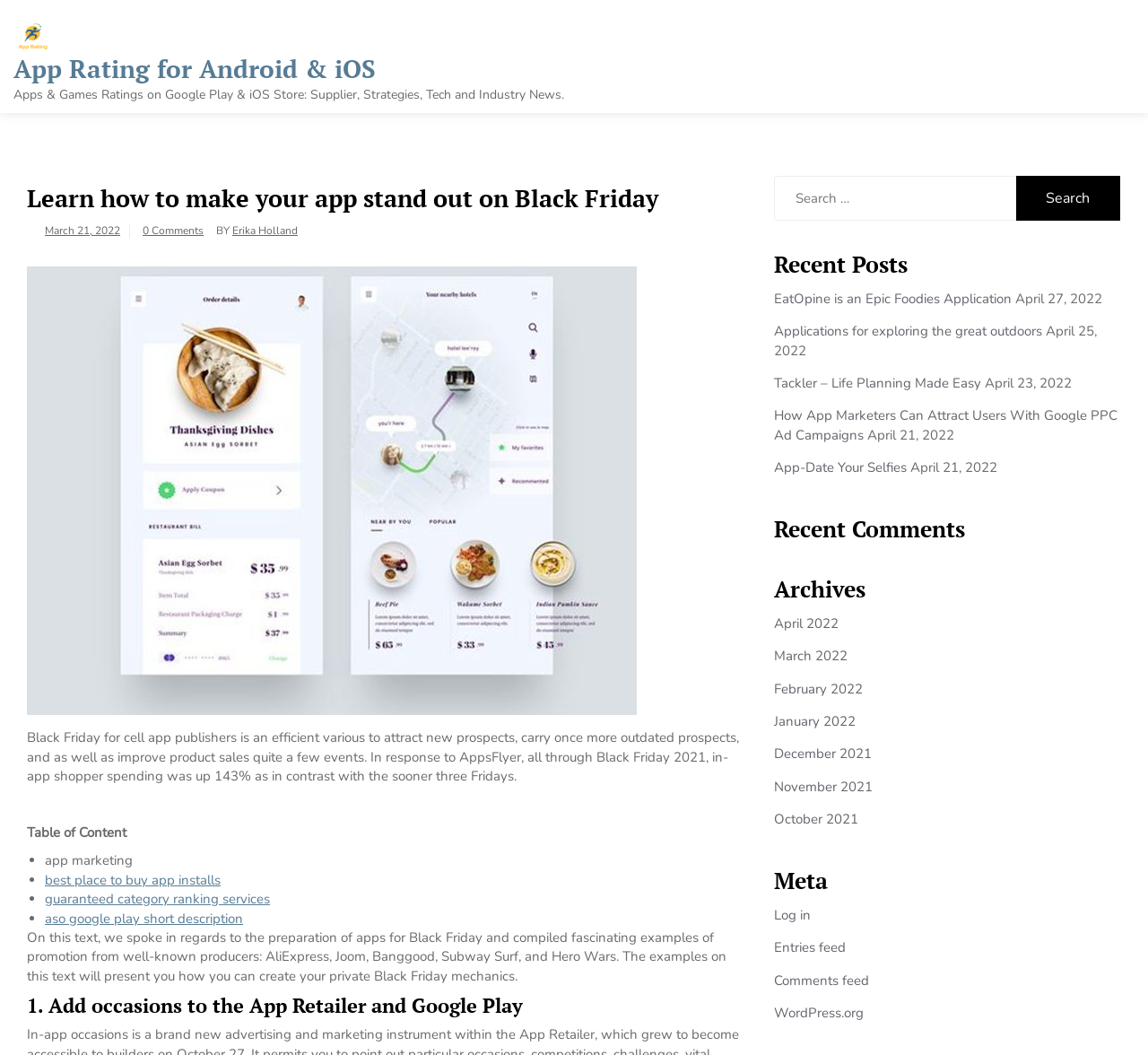Given the following UI element description: "About Us", find the bounding box coordinates in the webpage screenshot.

None